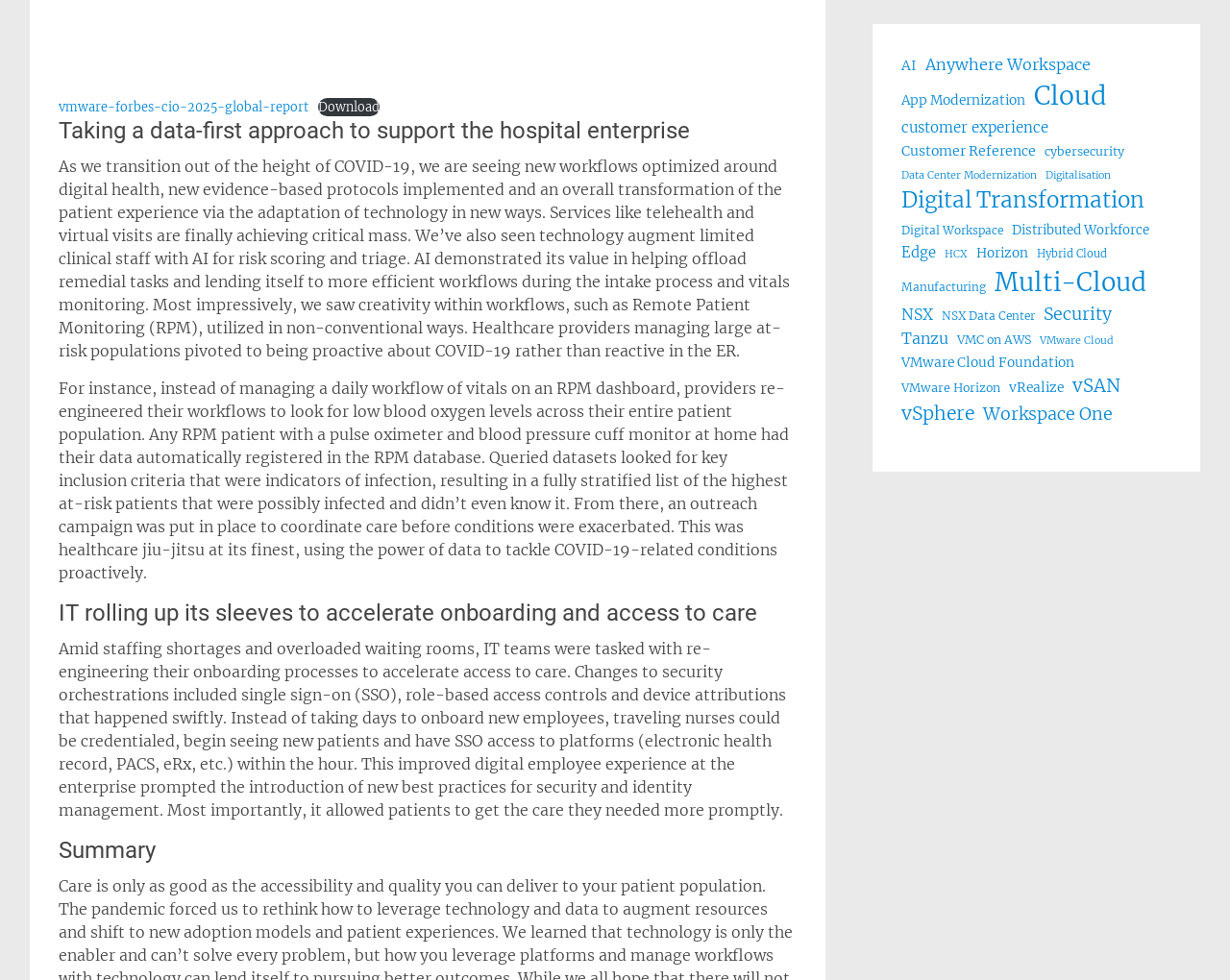What is the benefit of single sign-on (SSO) for healthcare employees?
Provide a comprehensive and detailed answer to the question.

The webpage mentions that IT teams implemented single sign-on (SSO) as part of their onboarding process, which allowed healthcare employees to access platforms such as electronic health records, PACS, and eRx more quickly. This improved the digital employee experience and enabled employees to begin seeing patients more promptly.